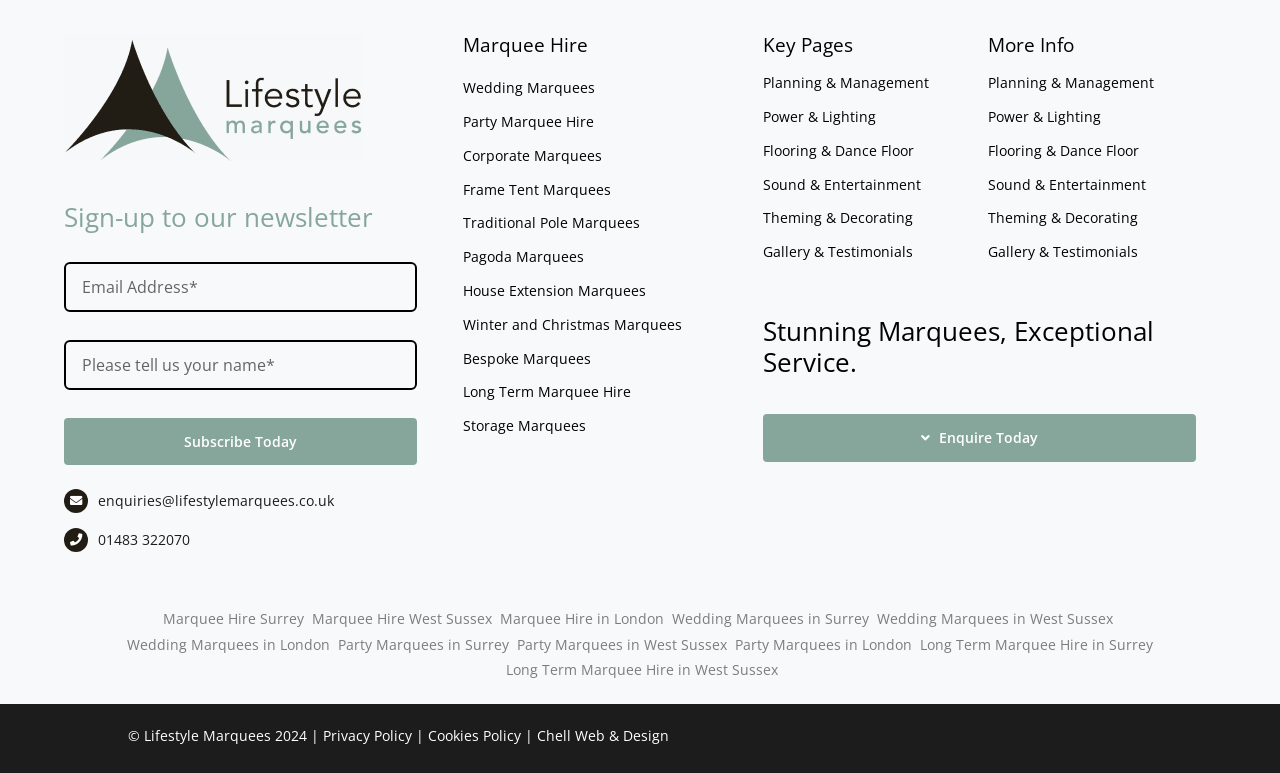Based on the image, give a detailed response to the question: What is the purpose of the textbox?

There is a textbox with a label 'Email Address*' and it is required, so the purpose of the textbox is to input email address.